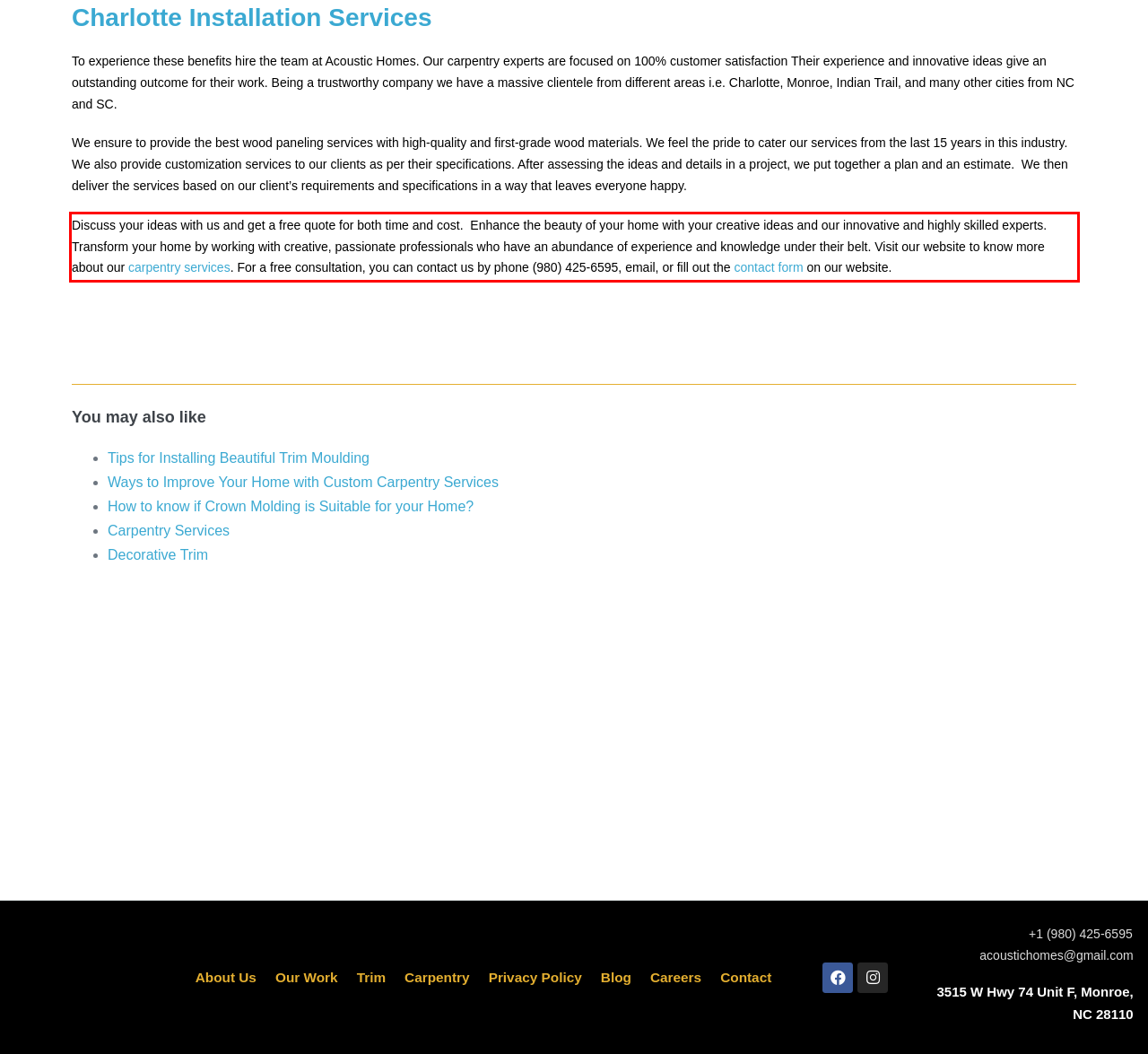Analyze the screenshot of the webpage that features a red bounding box and recognize the text content enclosed within this red bounding box.

Discuss your ideas with us and get a free quote for both time and cost. Enhance the beauty of your home with your creative ideas and our innovative and highly skilled experts. Transform your home by working with creative, passionate professionals who have an abundance of experience and knowledge under their belt. Visit our website to know more about our carpentry services. For a free consultation, you can contact us by phone (980) 425-6595, email, or fill out the contact form on our website.